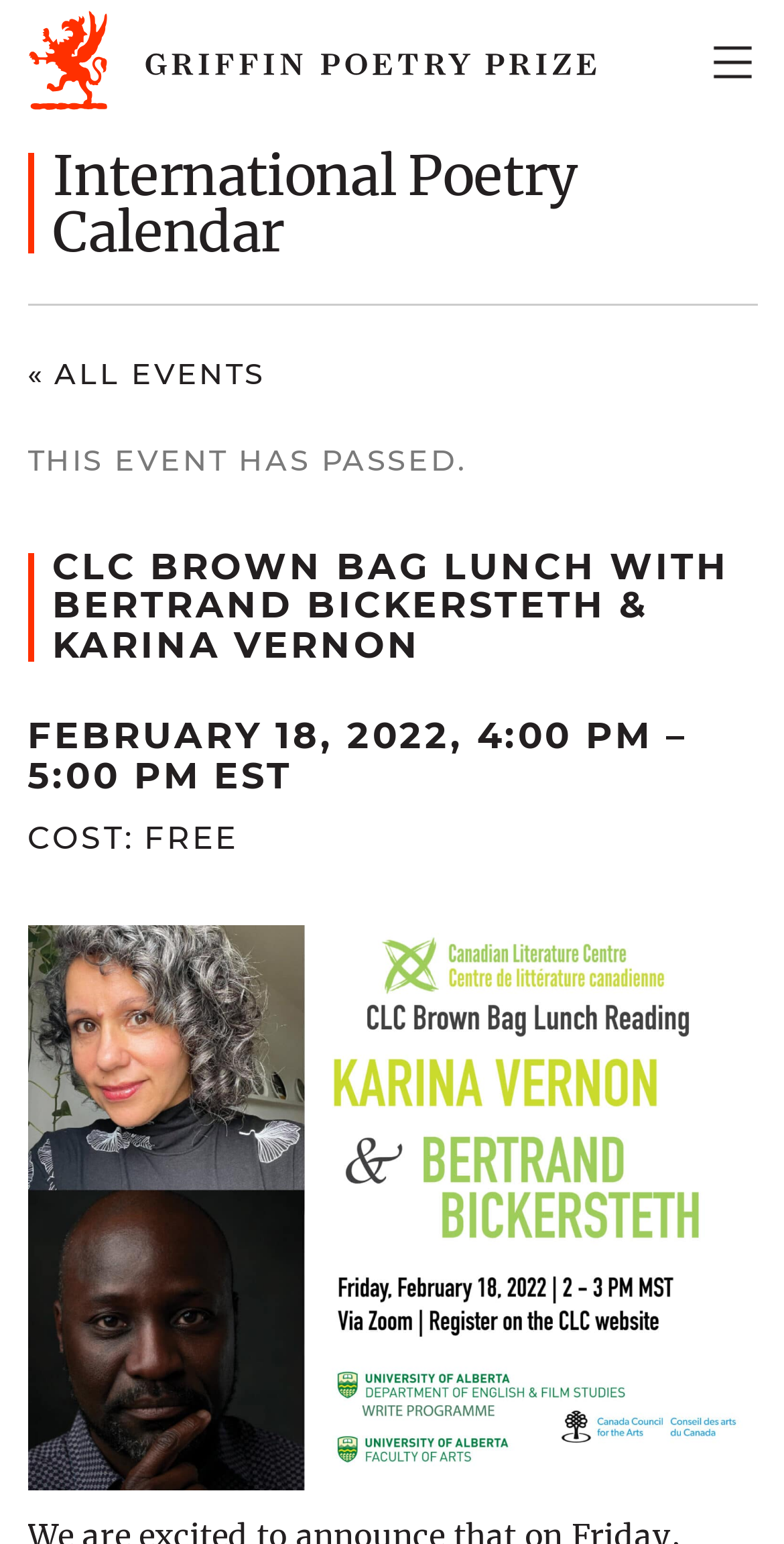What is the date of the event?
Answer the question in as much detail as possible.

I found the answer by looking at the heading element with the text 'FEBRUARY 18, 2022, 4:00 PM – 5:00 PM EST' which provides the date and time of the event.